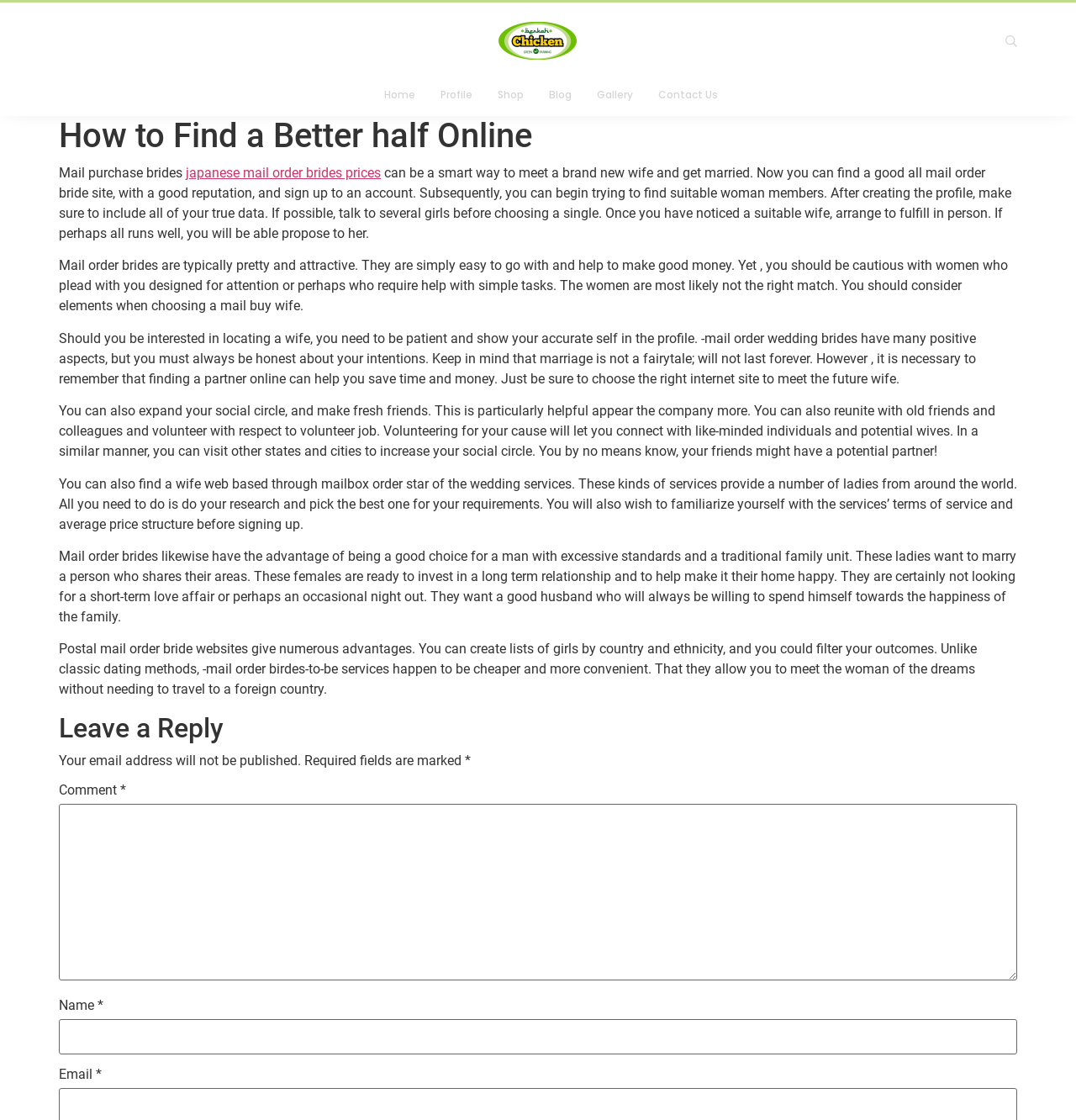Please determine the bounding box coordinates of the element to click in order to execute the following instruction: "Click the 'Home' link". The coordinates should be four float numbers between 0 and 1, specified as [left, top, right, bottom].

[0.357, 0.077, 0.386, 0.092]